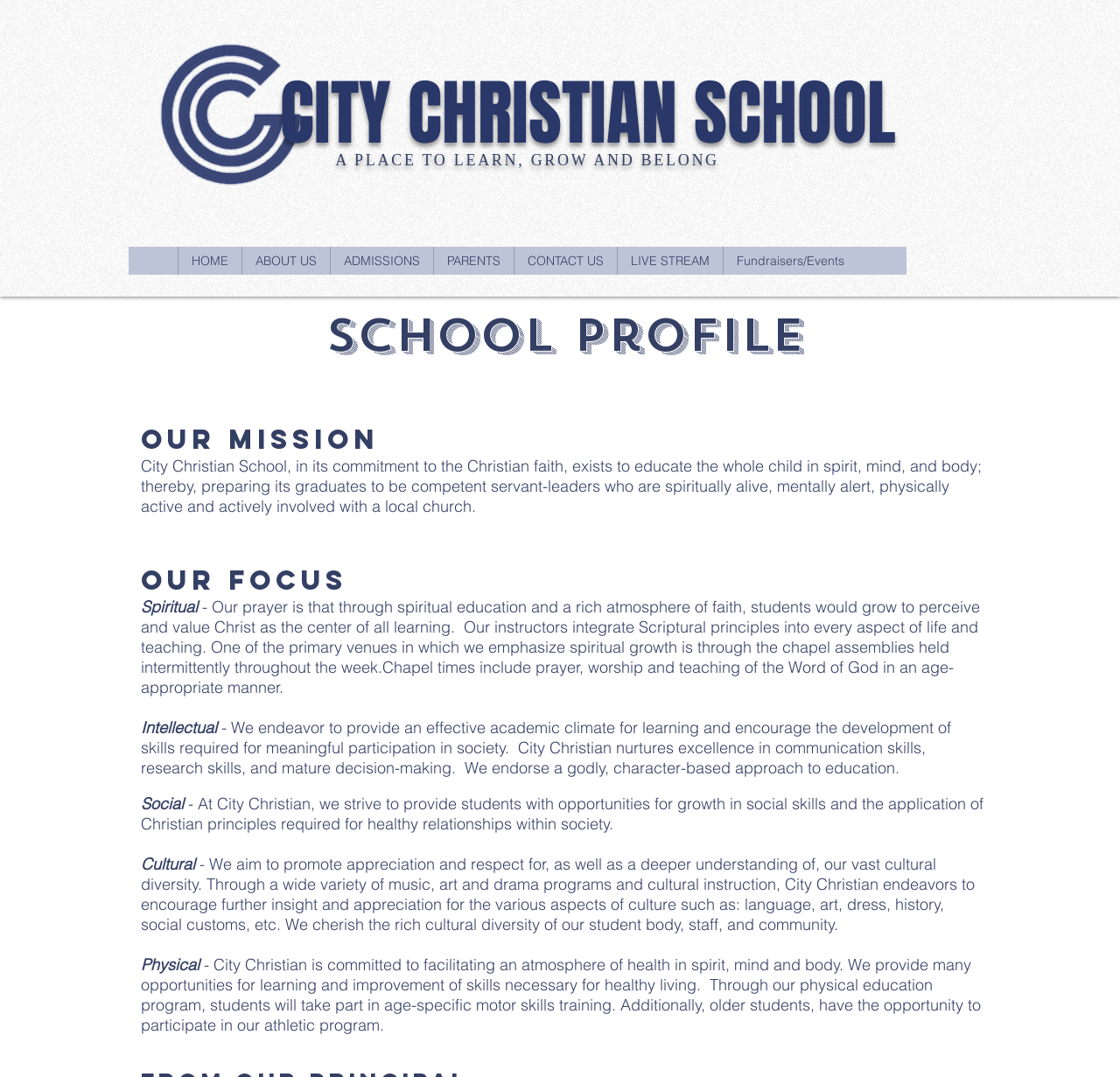Please give a concise answer to this question using a single word or phrase: 
What are the main focus areas of the school?

Spiritual, Intellectual, Social, Cultural, Physical